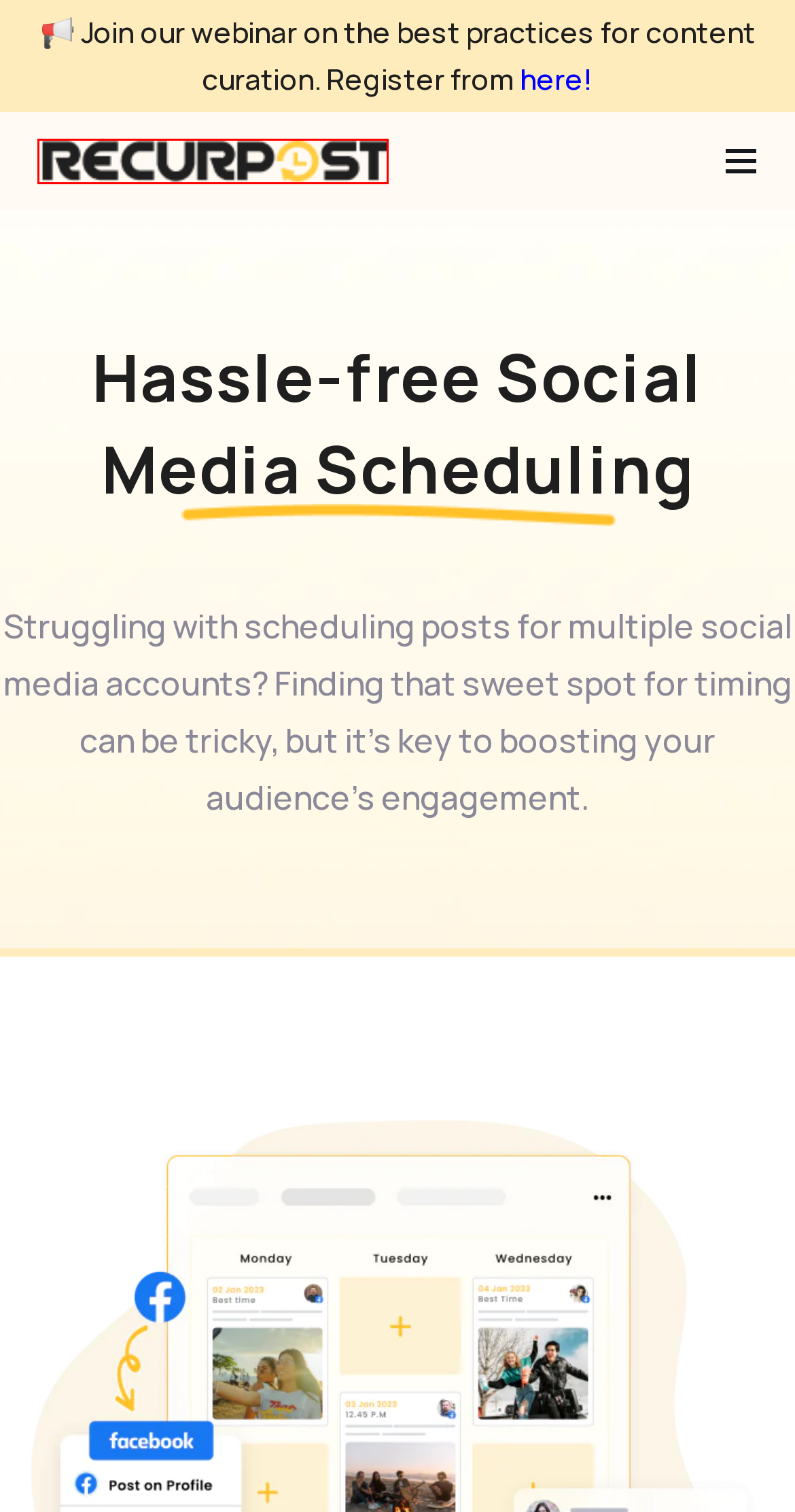You are given a webpage screenshot where a red bounding box highlights an element. Determine the most fitting webpage description for the new page that loads after clicking the element within the red bounding box. Here are the candidates:
A. The Complete Social Media Management Tool
B. Schedule LinkedIn Posts Effortlessly
C. Registration
D. Facebook Post Scheduler for Automated Posting
E. Schedule Tweets: Your Complete Guide for Effective Planning
F. Schedule Google My Business Posts & Rank Higher | RecurPost
G. RecurPost Affiliate Program
H. RecurPost|Terms of Use:Best Social media post scheduler tool

A